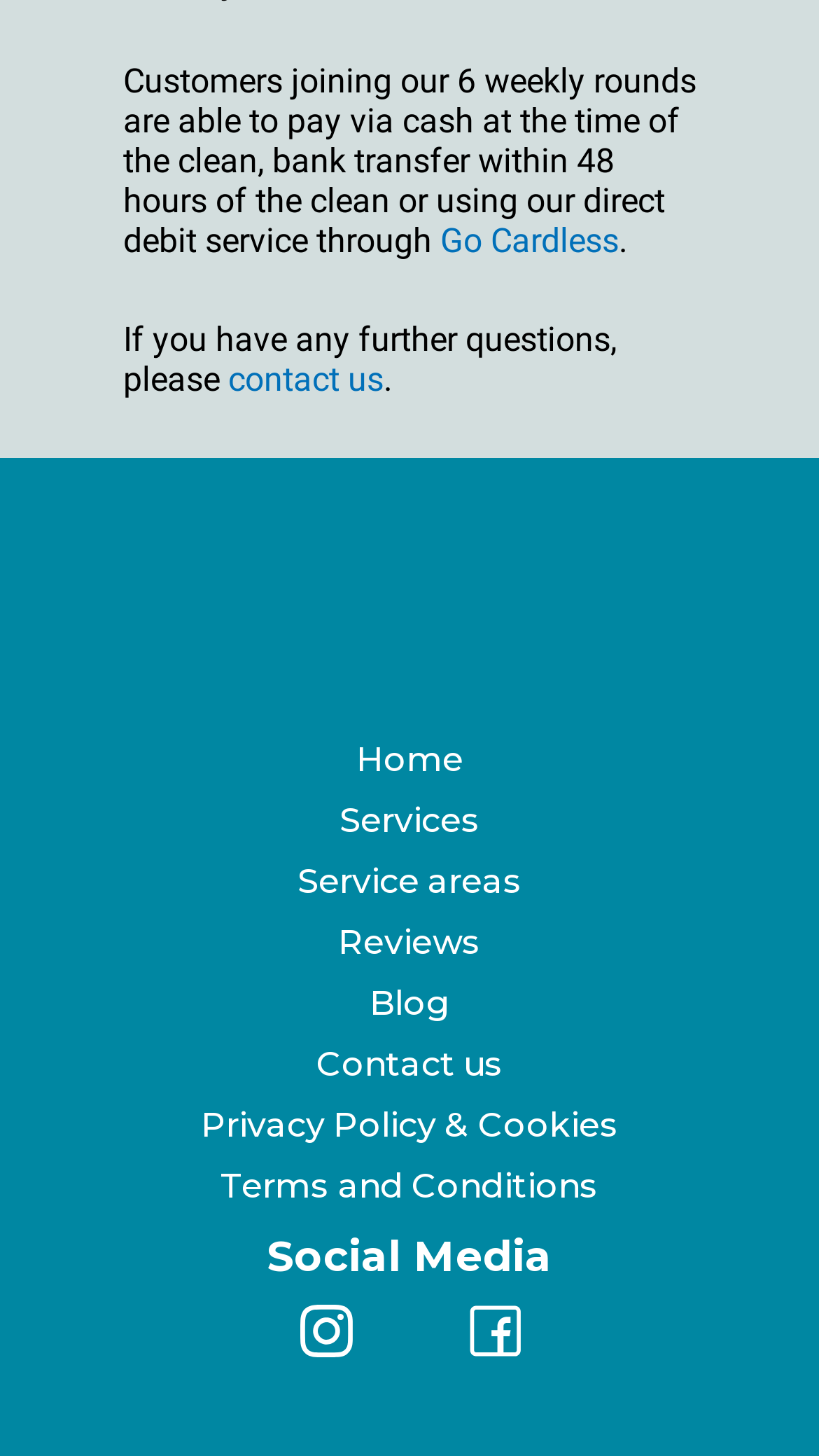Highlight the bounding box coordinates of the region I should click on to meet the following instruction: "Contact us".

[0.278, 0.246, 0.468, 0.274]